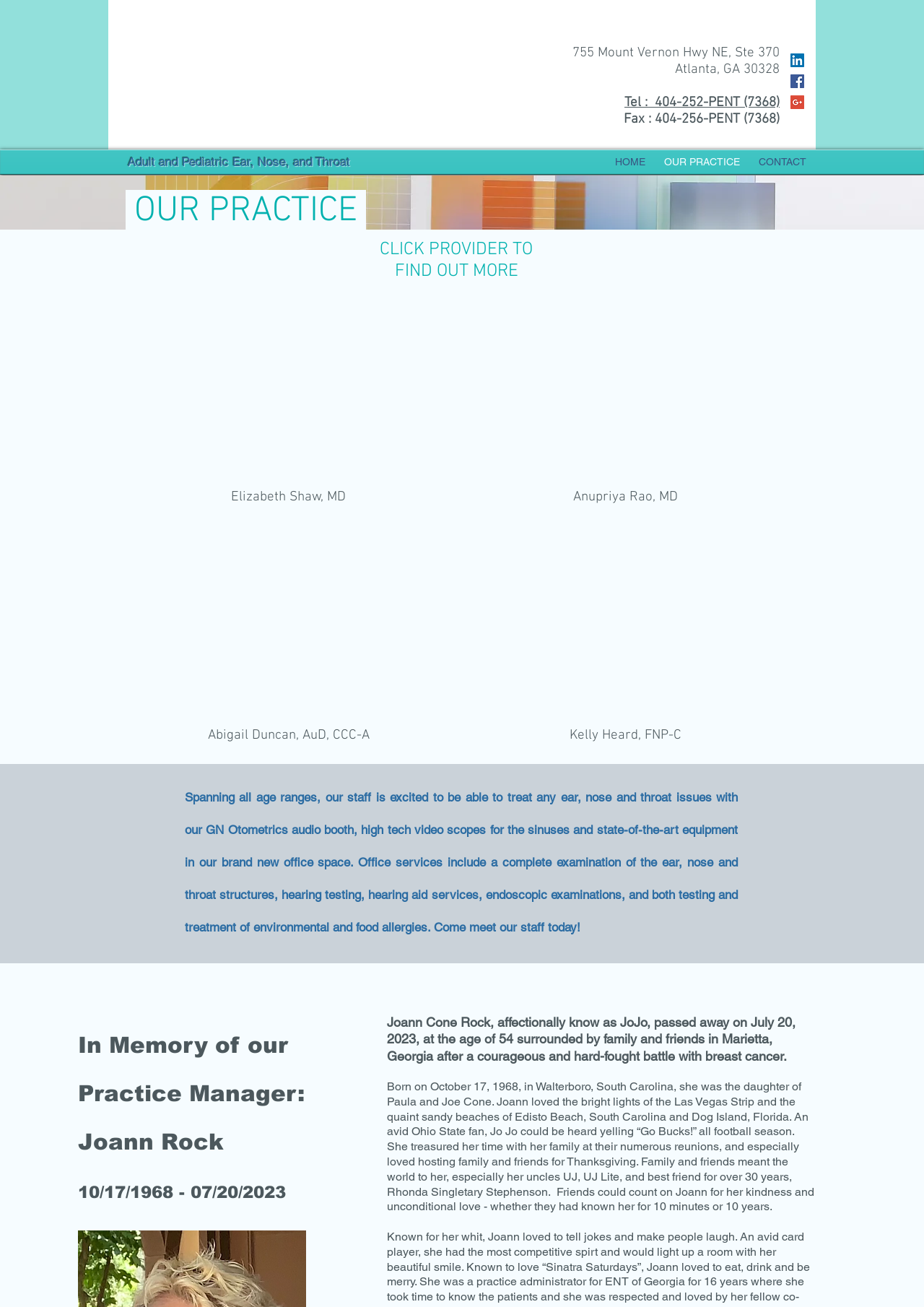What is the address of the practice?
Refer to the image and provide a thorough answer to the question.

I found the address by looking at the heading element that contains the text '755 Mount Vernon Hwy NE, Ste 370 Atlanta, GA 30328'. This text is likely the address of the practice because it includes a street address, suite number, city, state, and zip code.